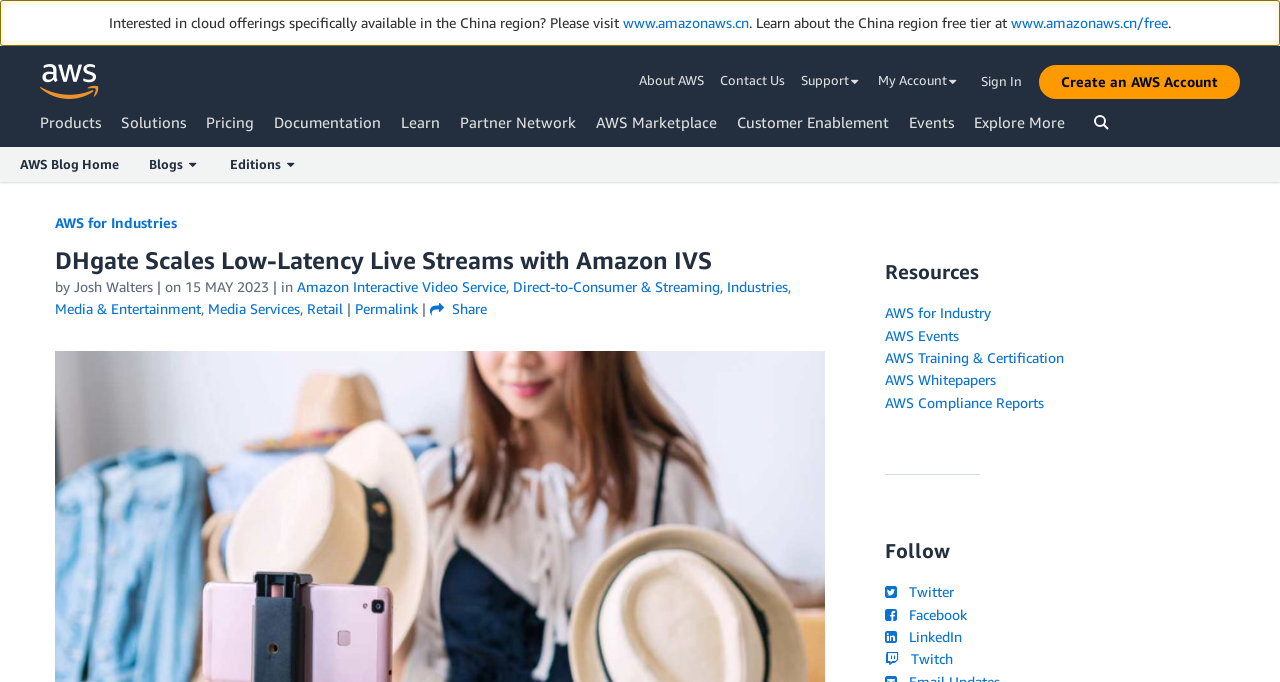Given the content of the image, can you provide a detailed answer to the question?
What is the name of the service provided by Amazon?

The article mentions Amazon Interactive Video Service as the service provided by Amazon, which is used by DHgate to scale low-latency live streams.